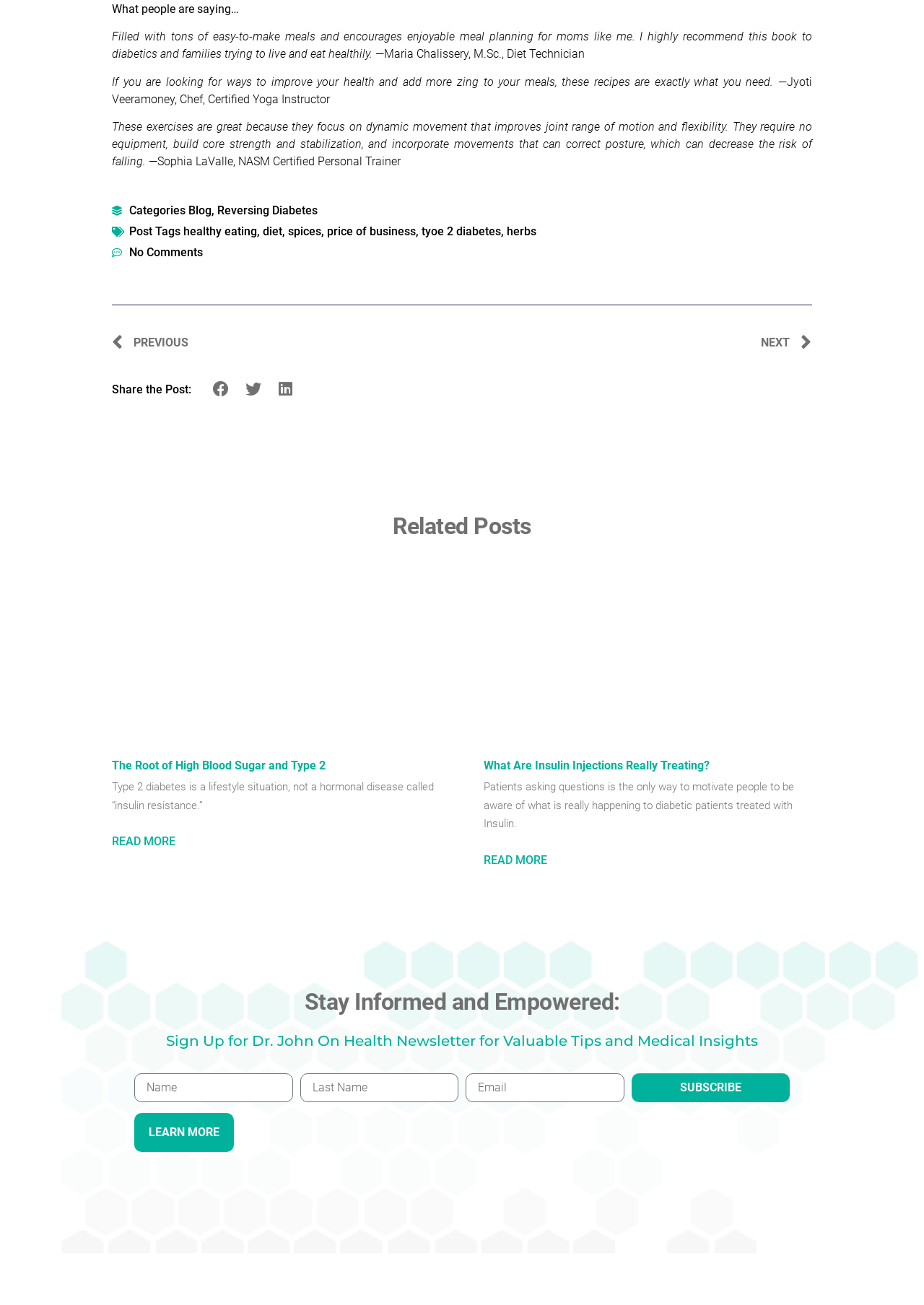What is the topic of the book recommended by Maria Chalissery?
Answer with a single word or phrase by referring to the visual content.

Diabetics and healthy eating